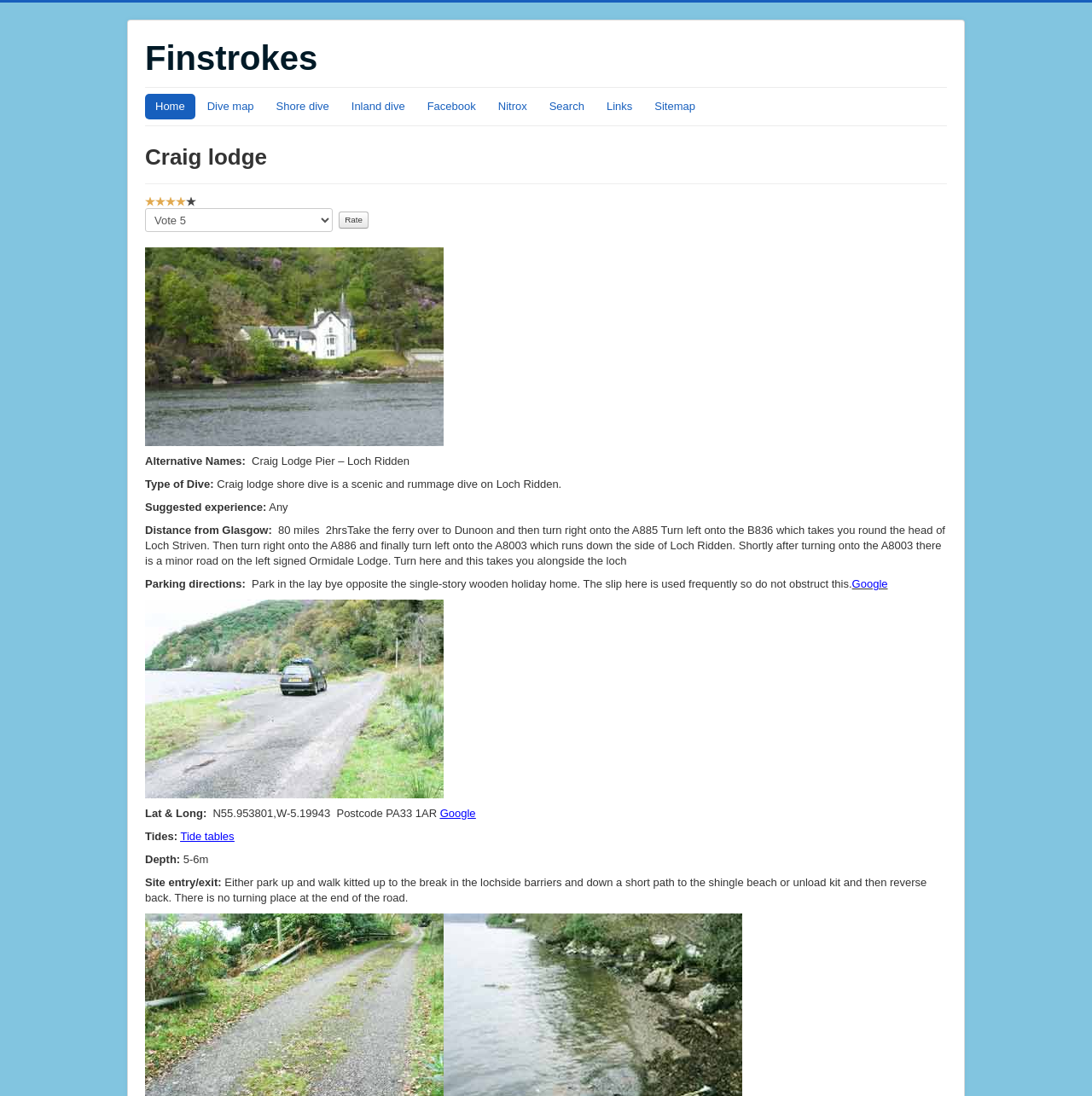Please specify the bounding box coordinates of the clickable region to carry out the following instruction: "Click on the 'Shore dive' link". The coordinates should be four float numbers between 0 and 1, in the format [left, top, right, bottom].

[0.243, 0.086, 0.311, 0.109]